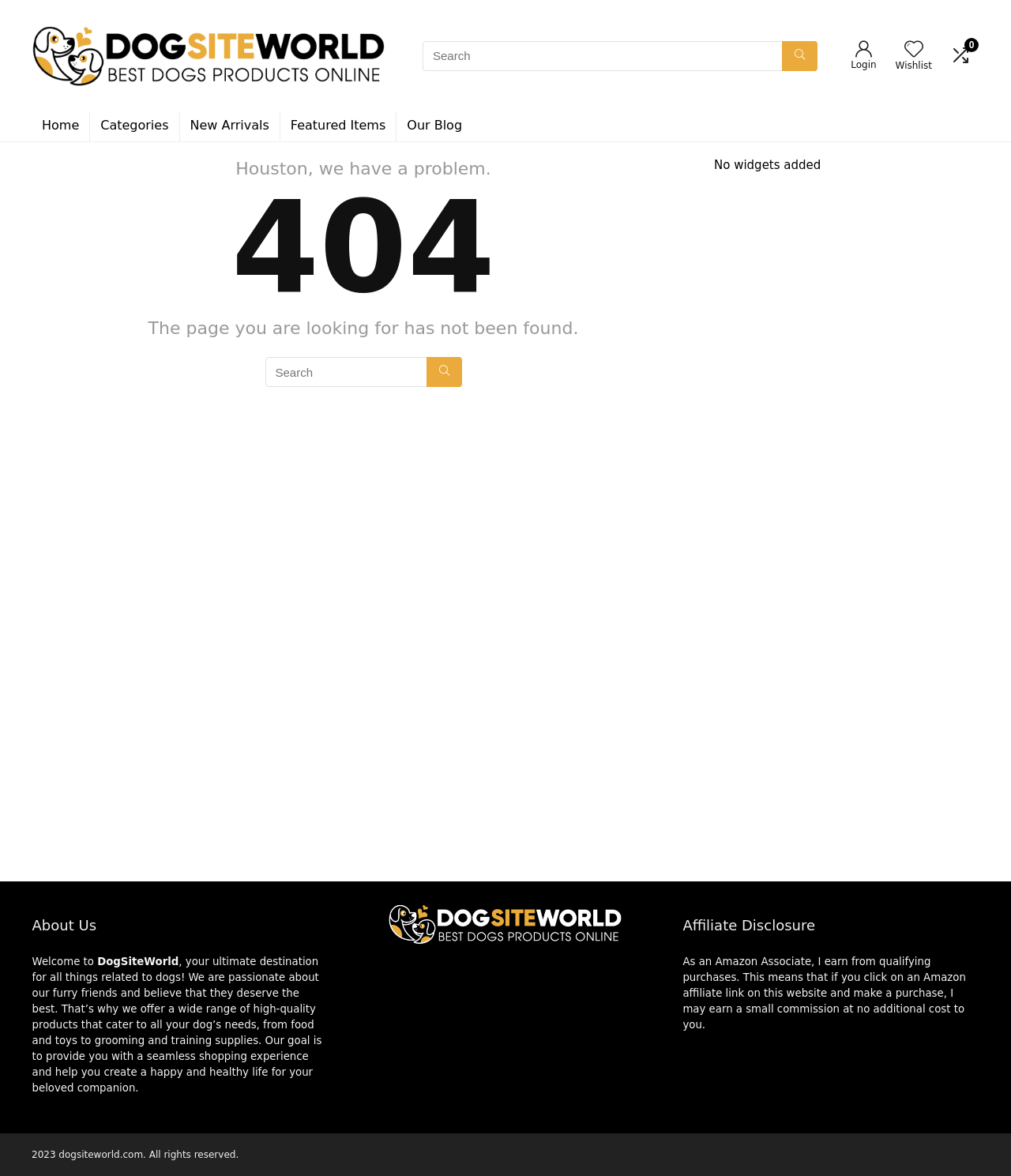Determine the bounding box coordinates for the clickable element to execute this instruction: "Go to Home page". Provide the coordinates as four float numbers between 0 and 1, i.e., [left, top, right, bottom].

[0.031, 0.095, 0.088, 0.12]